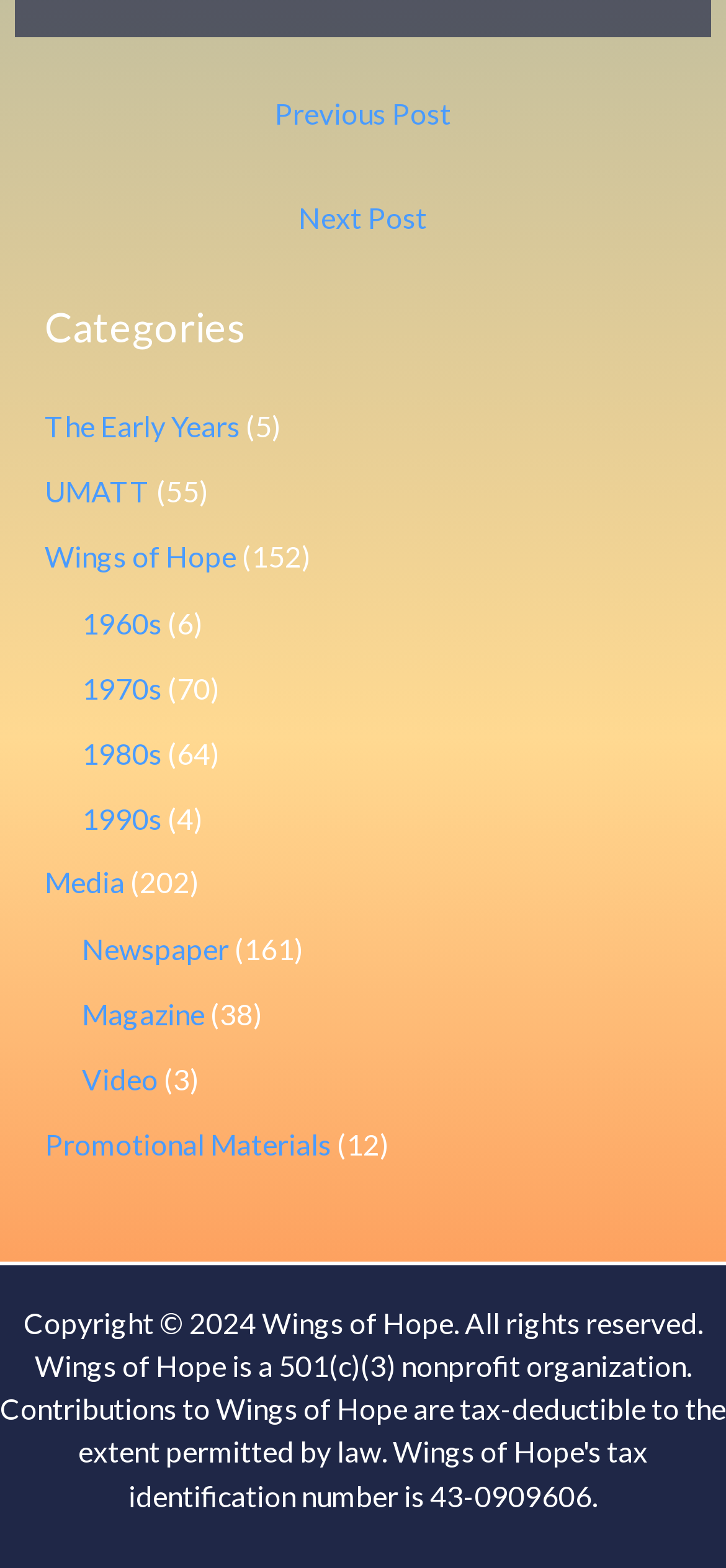Please answer the following question using a single word or phrase: 
How many items are in the 'Newspaper' category?

161